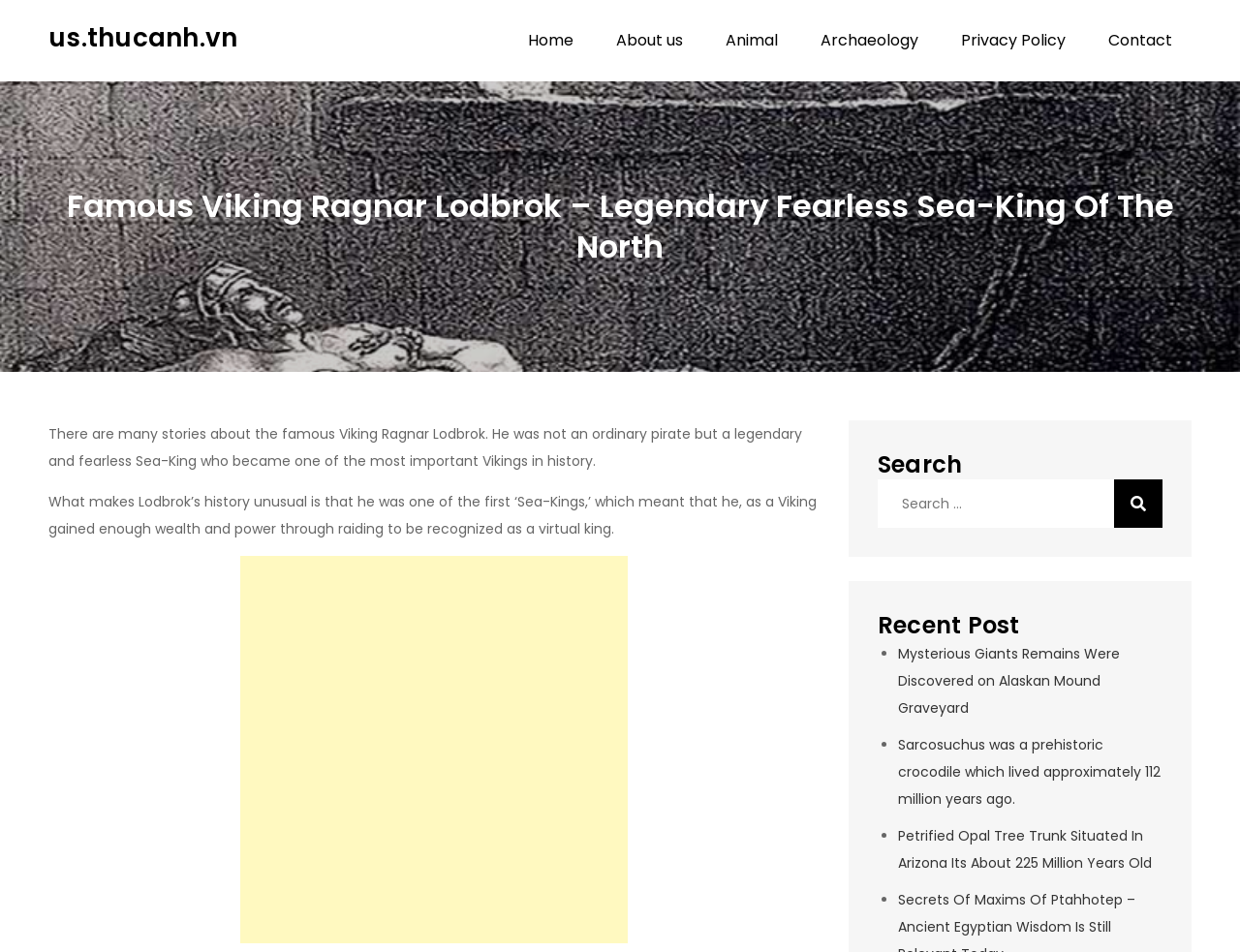Using the provided element description, identify the bounding box coordinates as (top-left x, top-left y, bottom-right x, bottom-right y). Ensure all values are between 0 and 1. Description: About us

[0.481, 0.0, 0.566, 0.085]